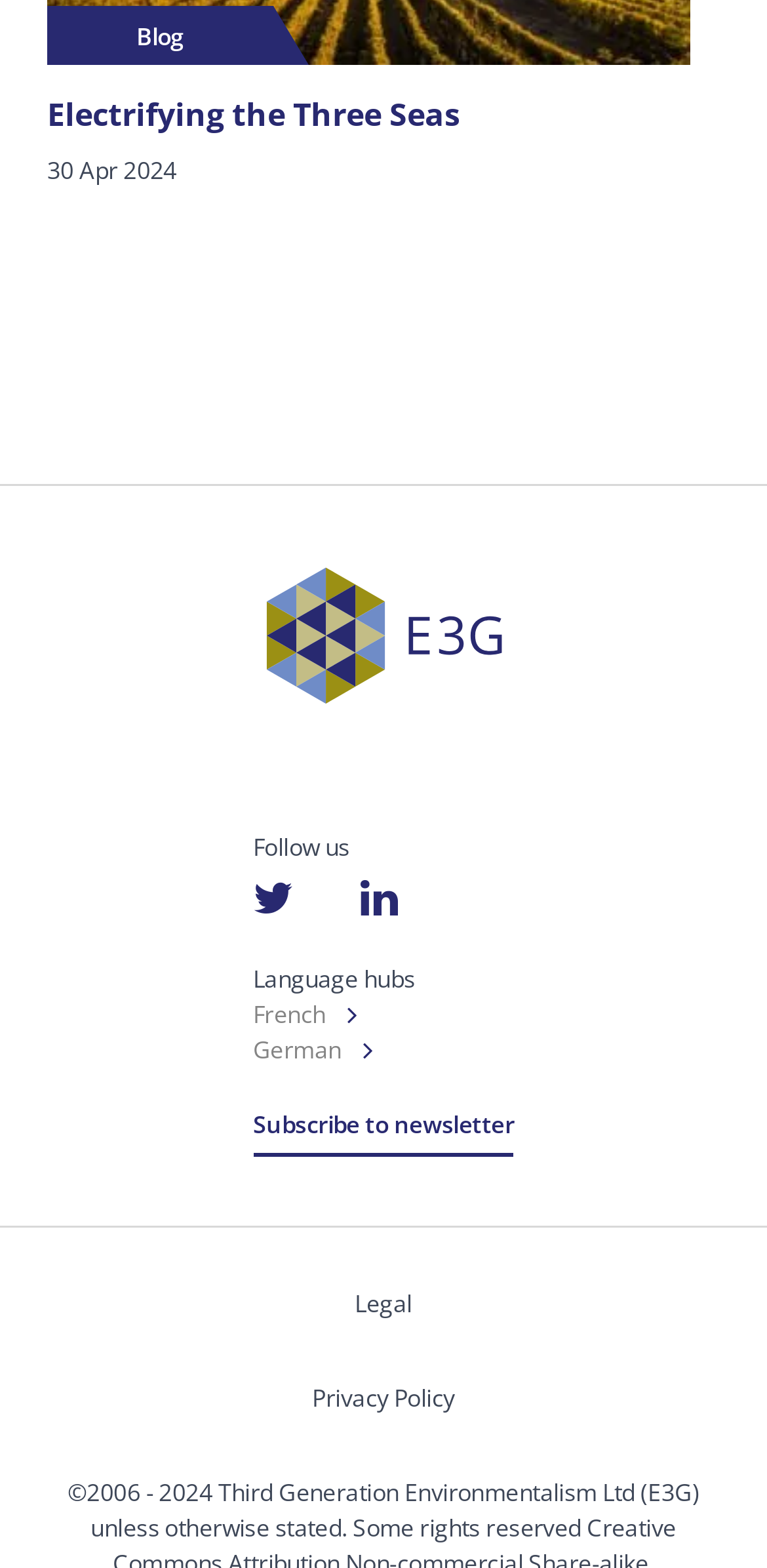How many links are there in the footer?
Using the image as a reference, give a one-word or short phrase answer.

3